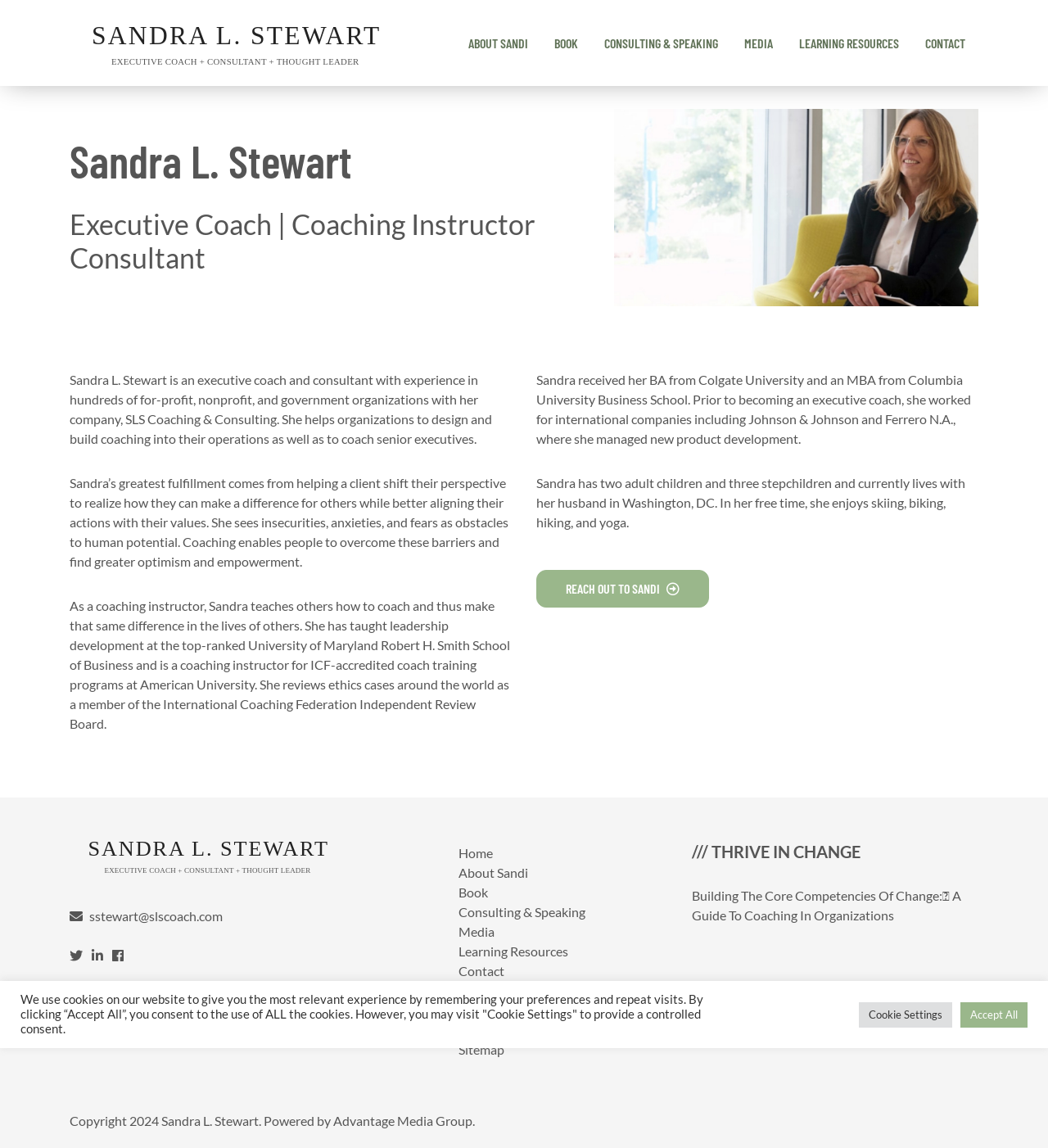Provide a one-word or short-phrase answer to the question:
What is the name of Sandra L. Stewart's company?

SLS Coaching & Consulting